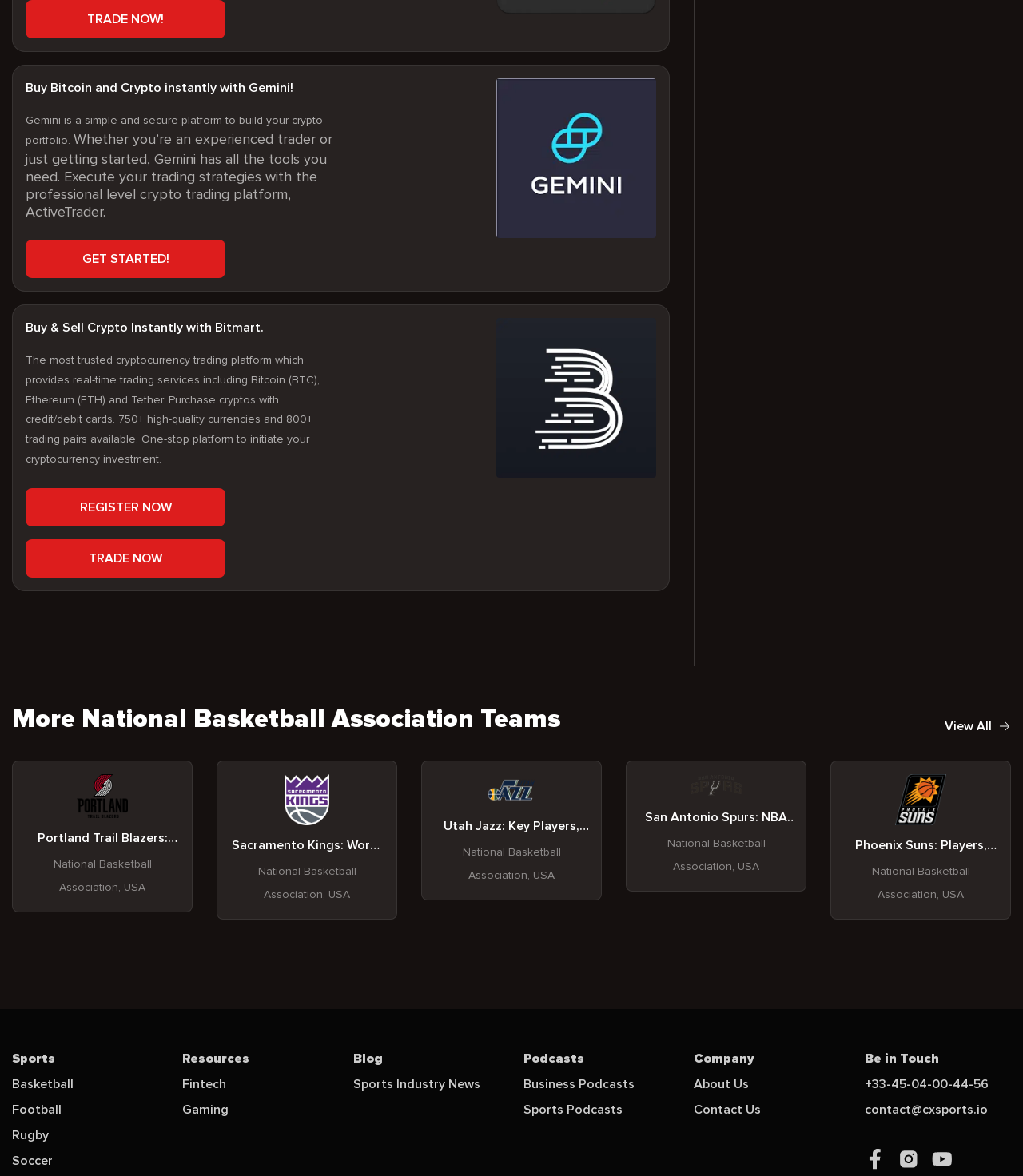What is the contact email address of the company?
Examine the screenshot and reply with a single word or phrase.

contact@cxsports.io